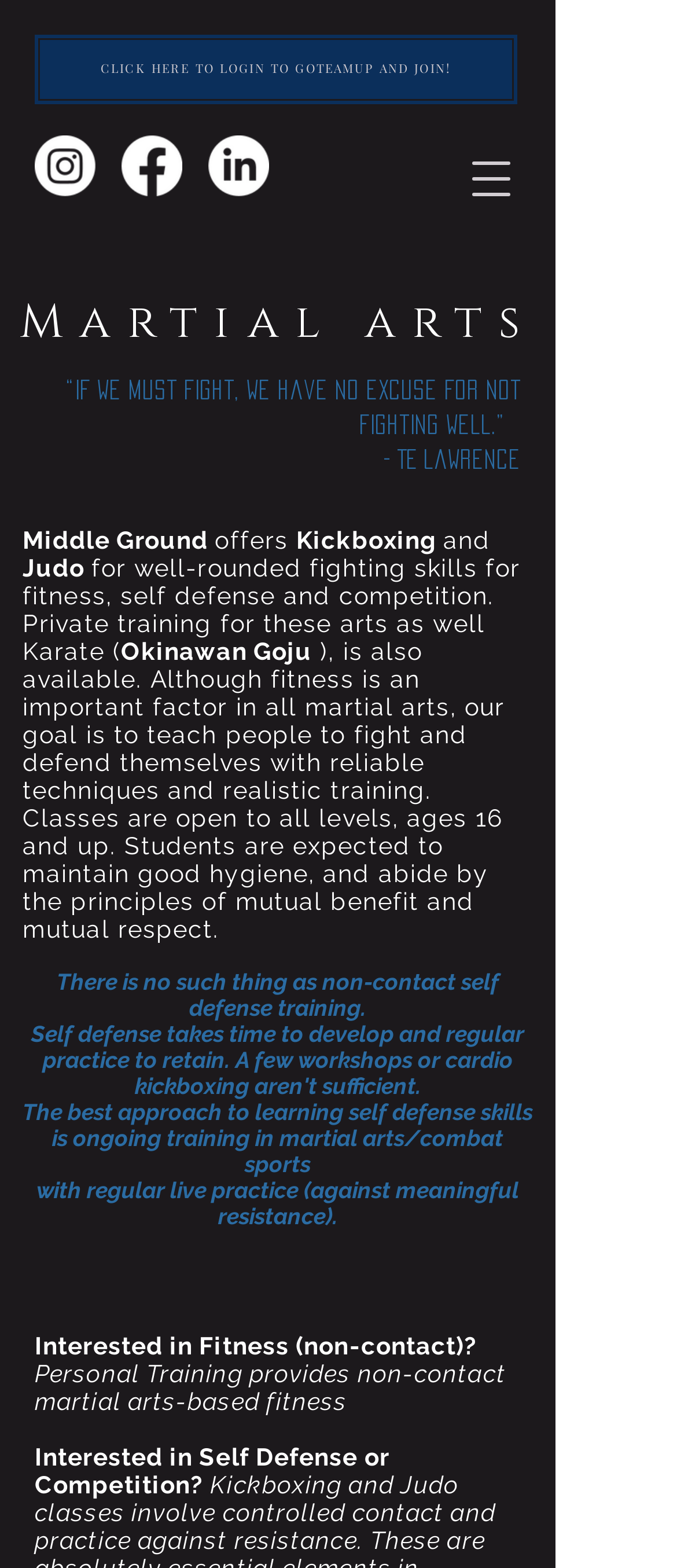What type of training is provided for fitness?
Look at the image and construct a detailed response to the question.

According to the webpage, 'Personal Training provides non-contact martial arts-based fitness' which suggests that the type of training provided for fitness is non-contact and based on martial arts.